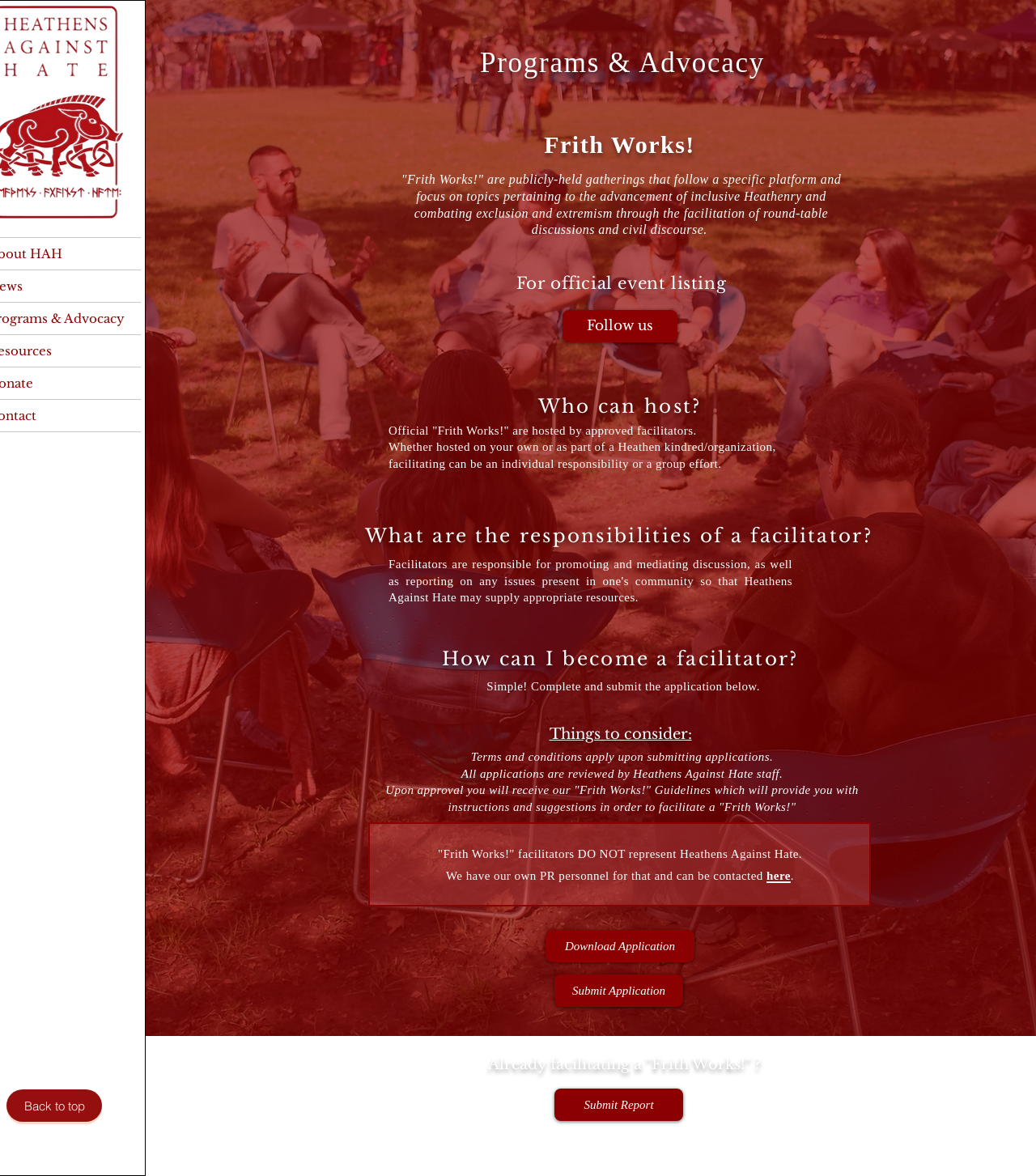What is the role of a Frith Works! facilitator?
Based on the image, answer the question with a single word or brief phrase.

Facilitating round-table discussions